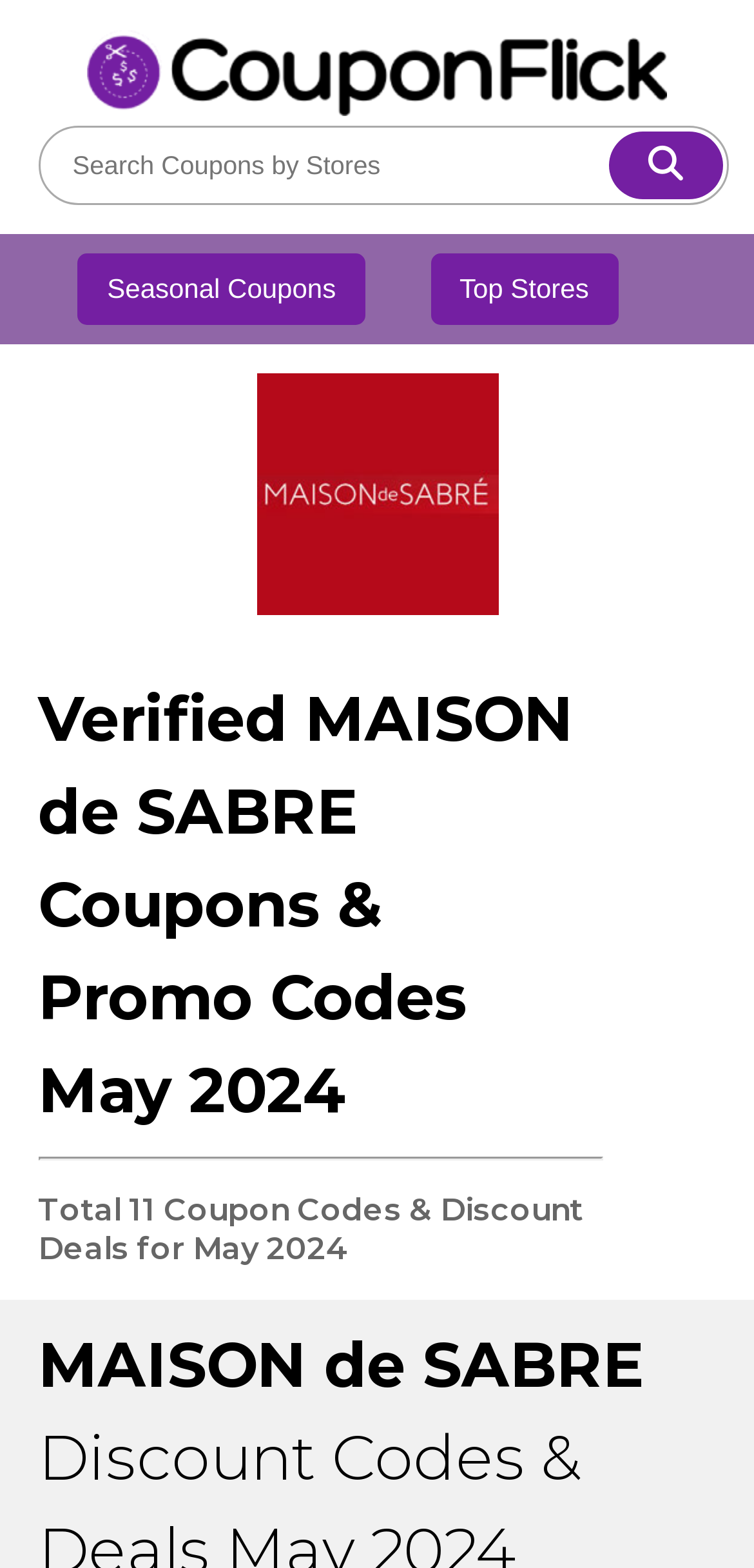Locate the primary heading on the webpage and return its text.

Verified MAISON de SABRE Coupons & Promo Codes May 2024